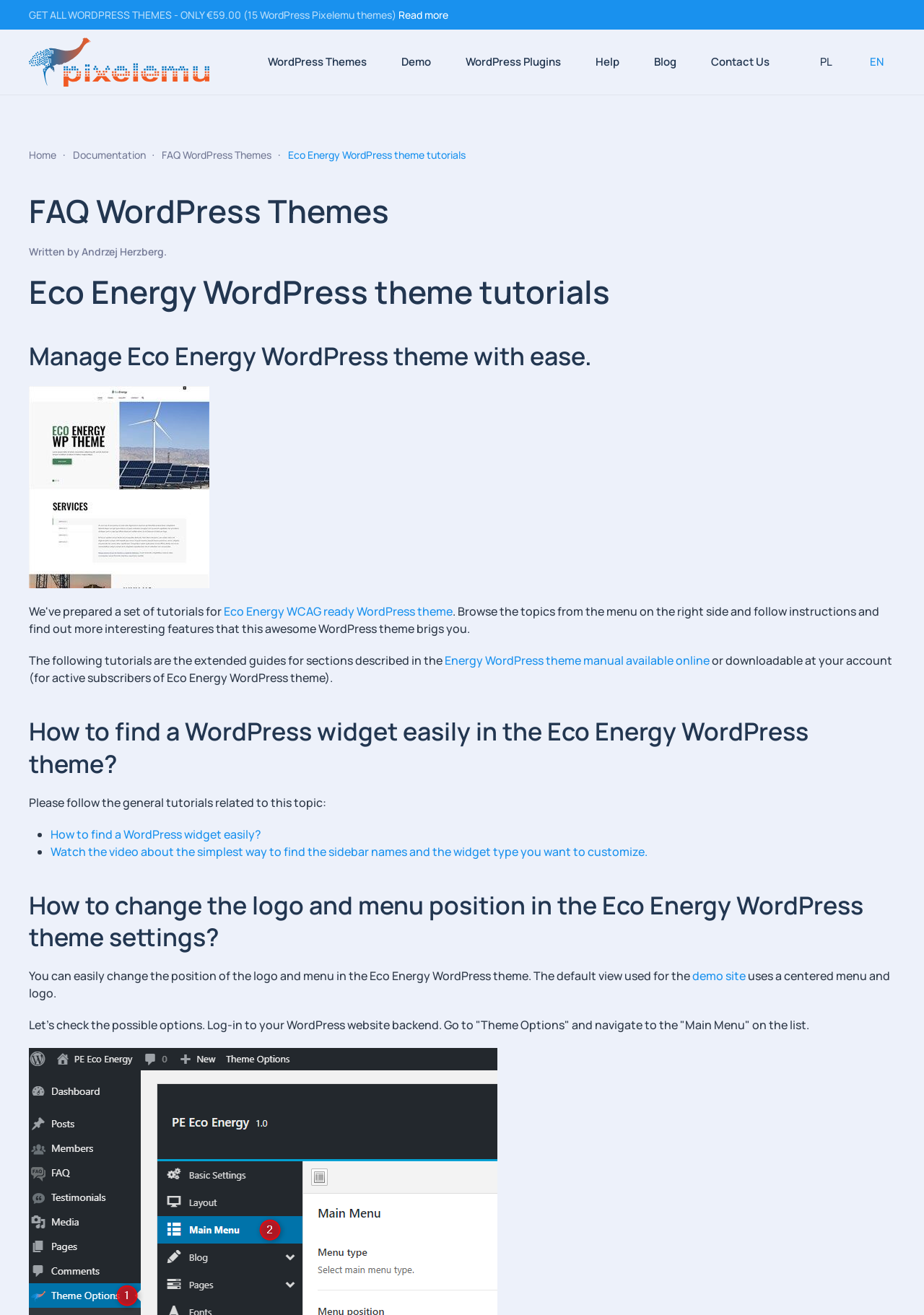Summarize the webpage in an elaborate manner.

The webpage is a tutorial page for the Eco Energy WCAG and ADA WordPress theme. At the top, there is a navigation menu with links to "Skip to main content", "Back to home", "WordPress Themes", "WordPress Plugins", "Help", "Blog", and "Contact Us". Below this menu, there is a promotional banner with a call-to-action button "Read more" and a link to "GET ALL WORDPRESS THEMES - ONLY €59.00 (15 WordPress Pixelemu themes)".

On the left side, there is a breadcrumb navigation menu with links to "Home", "Documentation", "FAQ WordPress Themes", and the current page "Eco Energy WordPress theme tutorials". 

The main content area is divided into several sections. The first section has a heading "FAQ WordPress Themes" and a subheading "Eco Energy WordPress theme tutorials". Below this, there is an image of the "eco energy ver1" theme and a link to "Eco Energy WCAG ready WordPress theme". The text explains that the page provides tutorials on how to manage the Eco Energy WordPress theme with ease.

The next section has a heading "Manage Eco Energy WordPress theme with ease" and provides an introduction to the tutorials. The following sections have headings such as "How to find a WordPress widget easily in the Eco Energy WordPress theme?" and "How to change the logo and menu position in the Eco Energy WordPress theme settings?". Each section provides step-by-step instructions and links to related tutorials.

On the right side, there is a menu with links to various topics related to the Eco Energy WordPress theme. At the bottom of the page, there are links to switch the language to "PL" or "EN".